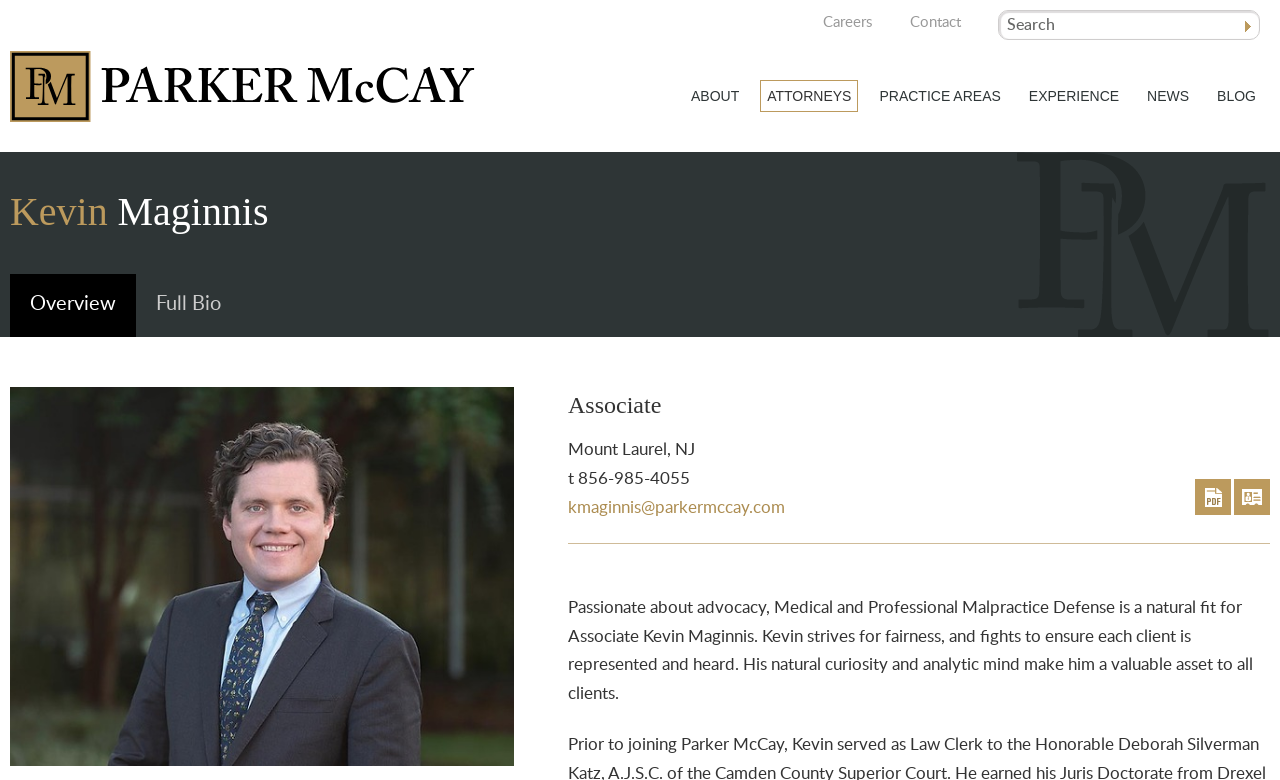Please identify the bounding box coordinates of the clickable element to fulfill the following instruction: "Contact Kevin Maginnis". The coordinates should be four float numbers between 0 and 1, i.e., [left, top, right, bottom].

[0.452, 0.602, 0.539, 0.624]